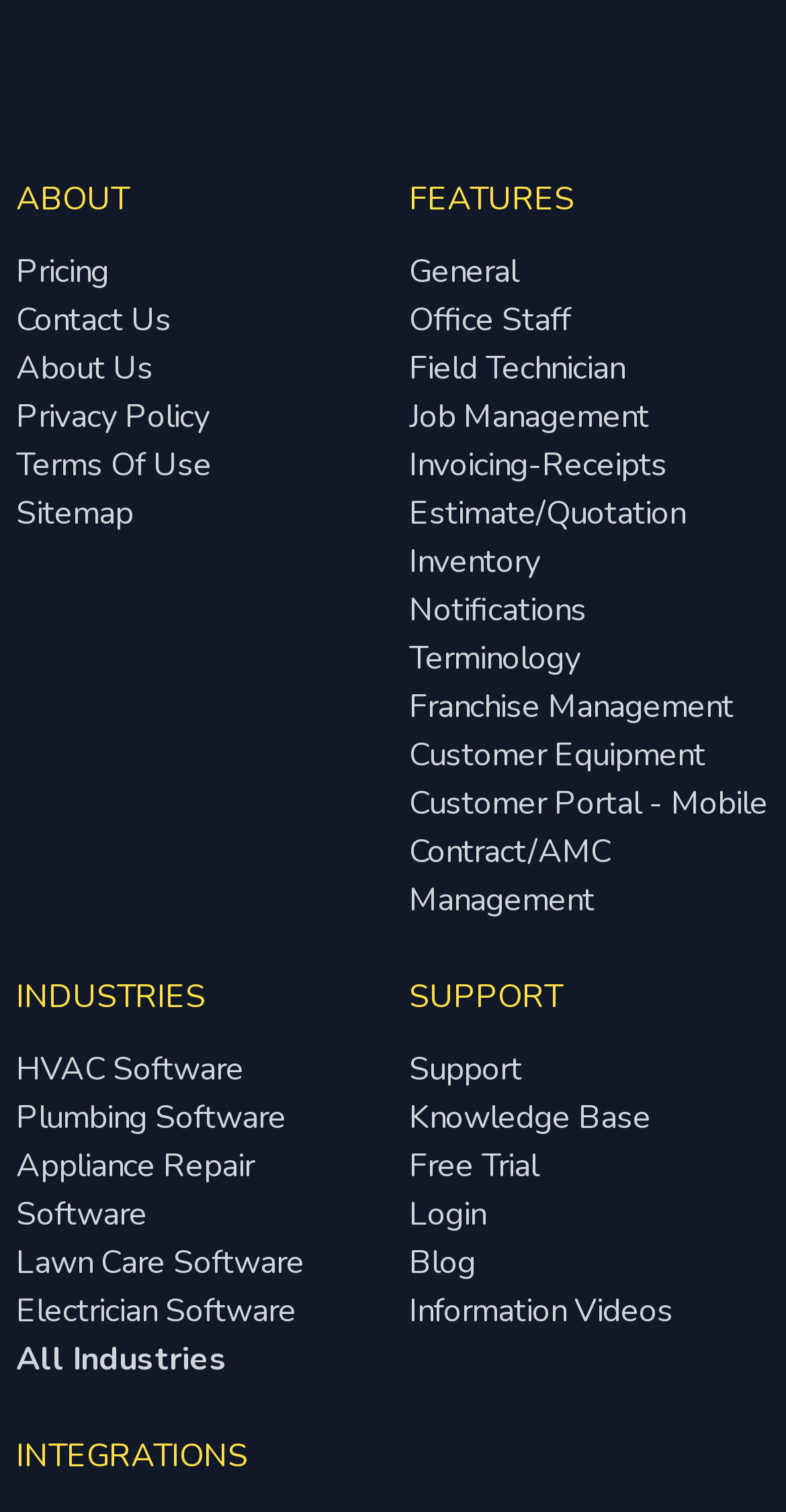Using the information from the screenshot, answer the following question thoroughly:
What is the last link under the 'INDUSTRIES' heading?

The last link under the 'INDUSTRIES' heading is 'All Industries' which is located at the bottom of the 'INDUSTRIES' section with a bounding box of [0.021, 0.879, 0.29, 0.919].